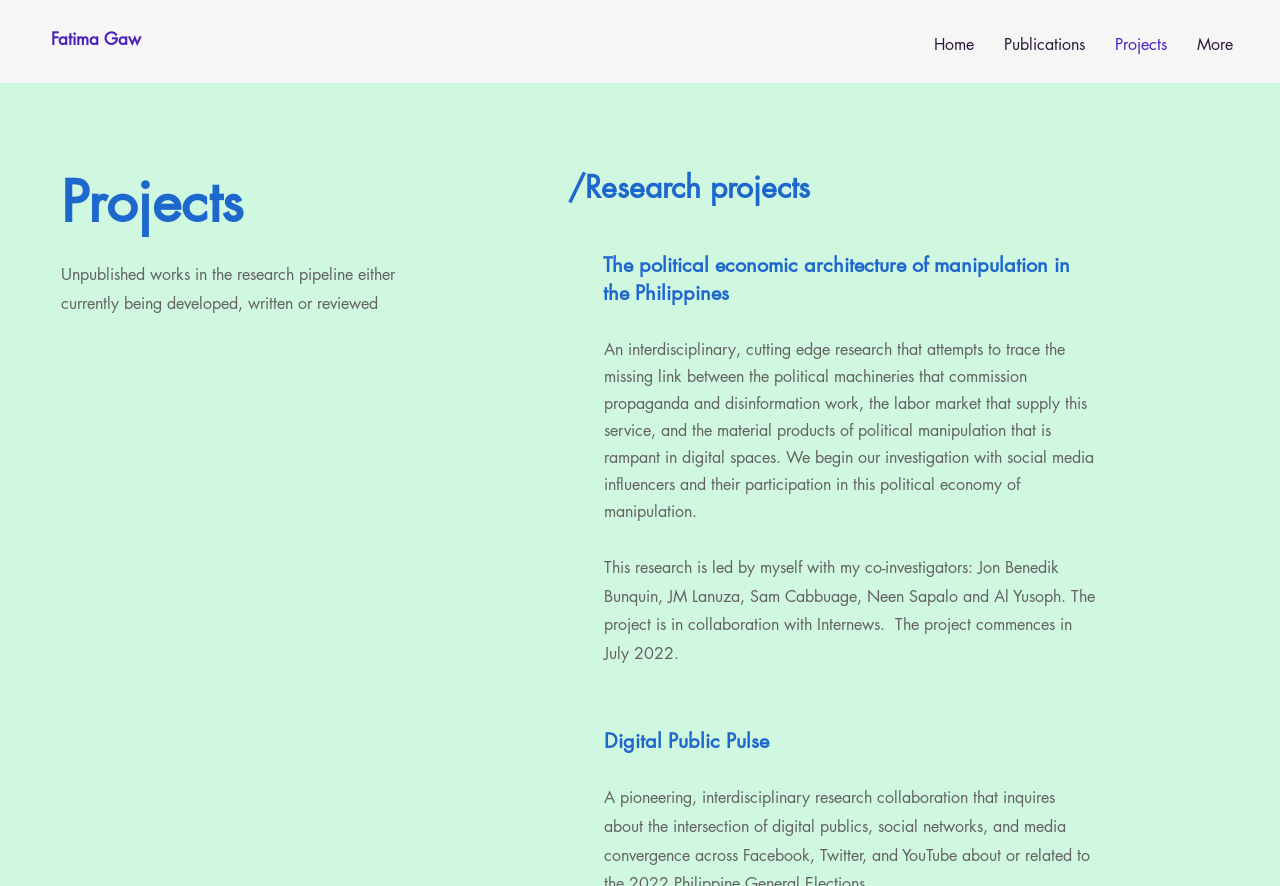Provide a comprehensive caption for the webpage.

The webpage is a personal projects page of Fatima Gaw, with a prominent link to her name at the top left corner. On the top right corner, there is a navigation menu labeled "Site" with links to "Home", "Publications", "Projects", and "More". 

Below the navigation menu, there is a heading that reads "Projects" at the top left of the page. Underneath, there is a brief description of unpublished research works in the pipeline. 

Further down, there are three research project sections. The first section is titled "/Research projects" and takes up about half of the page width. The second section is titled "The political economic architecture of manipulation in the Philippines" and is located to the right of the first section. This section has a detailed description of the research, including its objectives, methodology, and collaborators. The text is divided into three paragraphs with a blank line in between. 

The third section is titled "Digital Public Pulse" and is located below the second section.